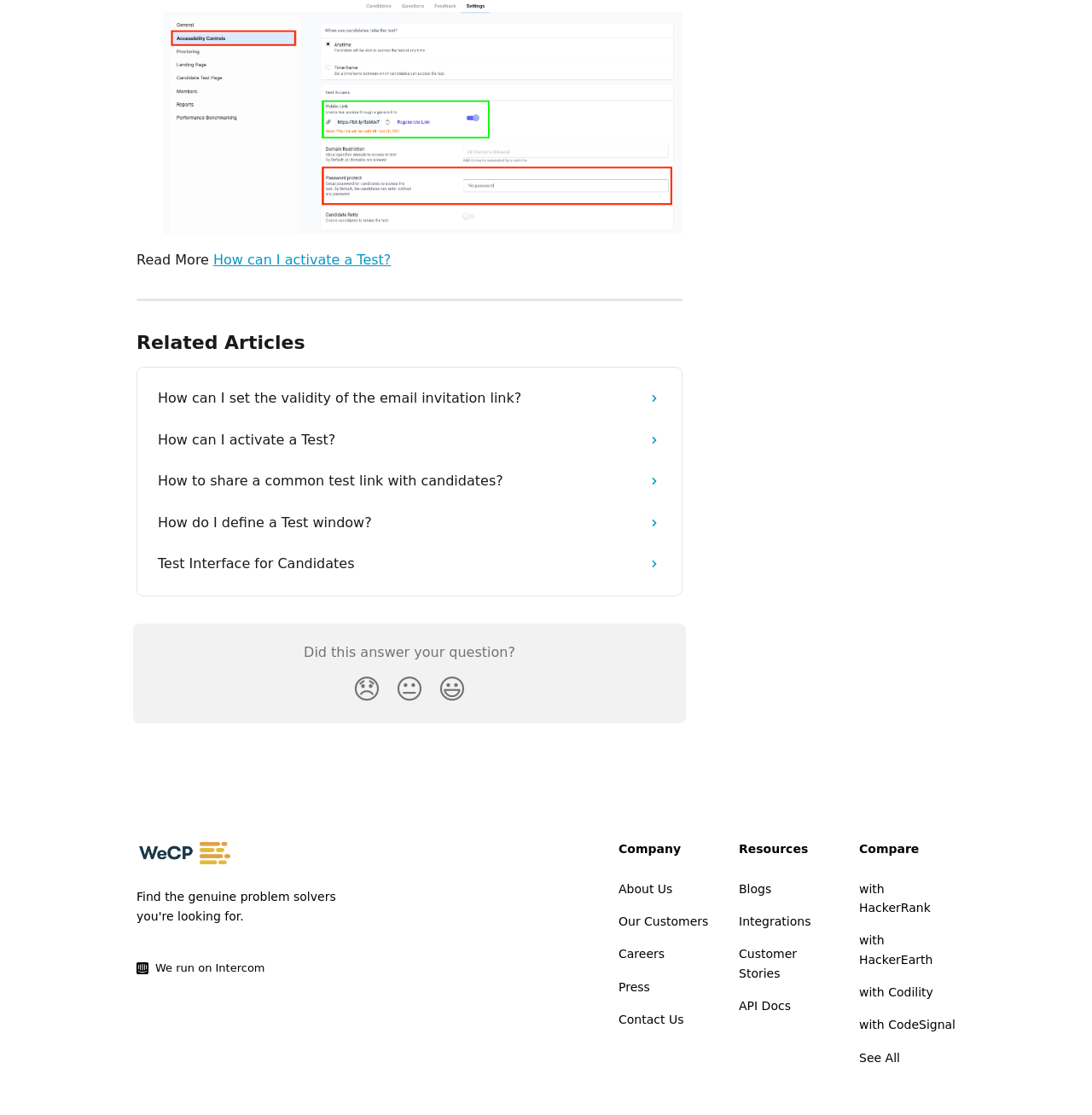Locate the bounding box coordinates of the element that should be clicked to execute the following instruction: "Click on 'How can I activate a Test?'".

[0.195, 0.226, 0.358, 0.24]